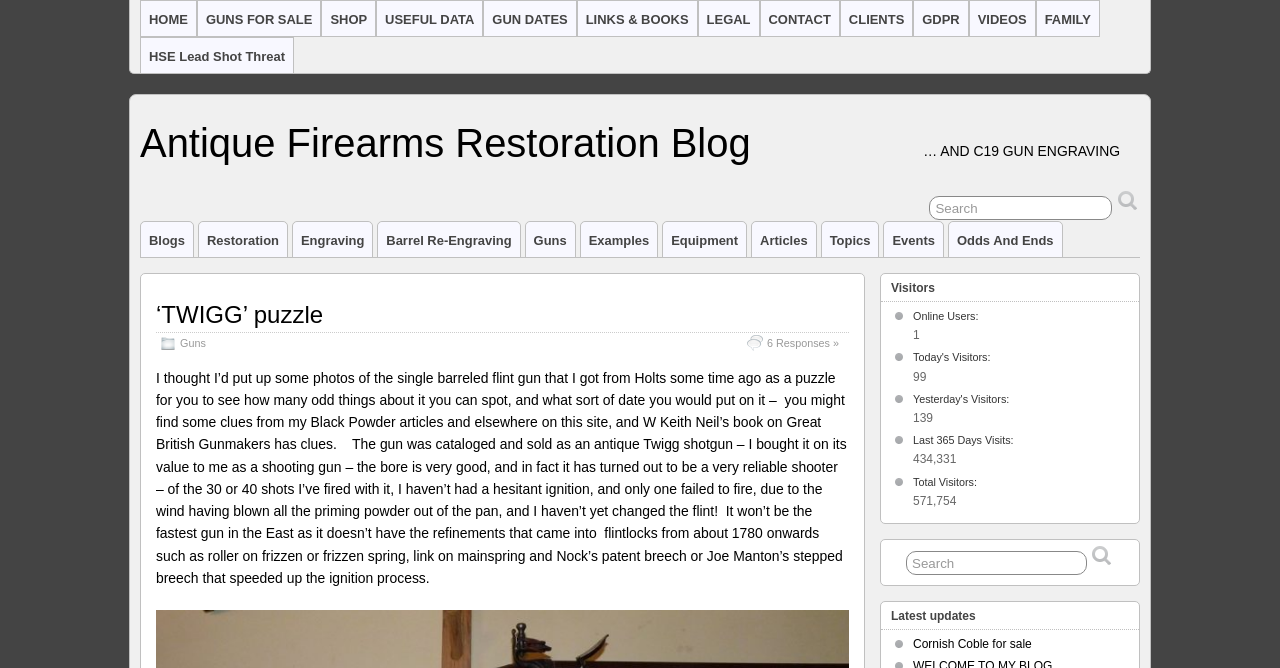Specify the bounding box coordinates of the area to click in order to follow the given instruction: "Read about Antique Firearms Restoration Blog."

[0.109, 0.18, 0.586, 0.25]